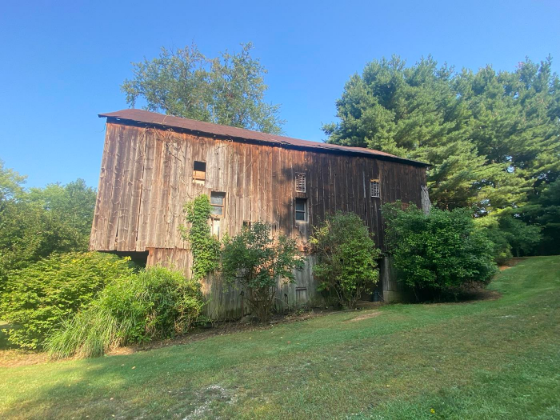Using the information in the image, give a comprehensive answer to the question: 
What is the purpose of the small windows on the facade?

The small windows on the facade of the barn are designed to allow glimpses of the interior, providing a subtle hint at what lies within the rustic structure.